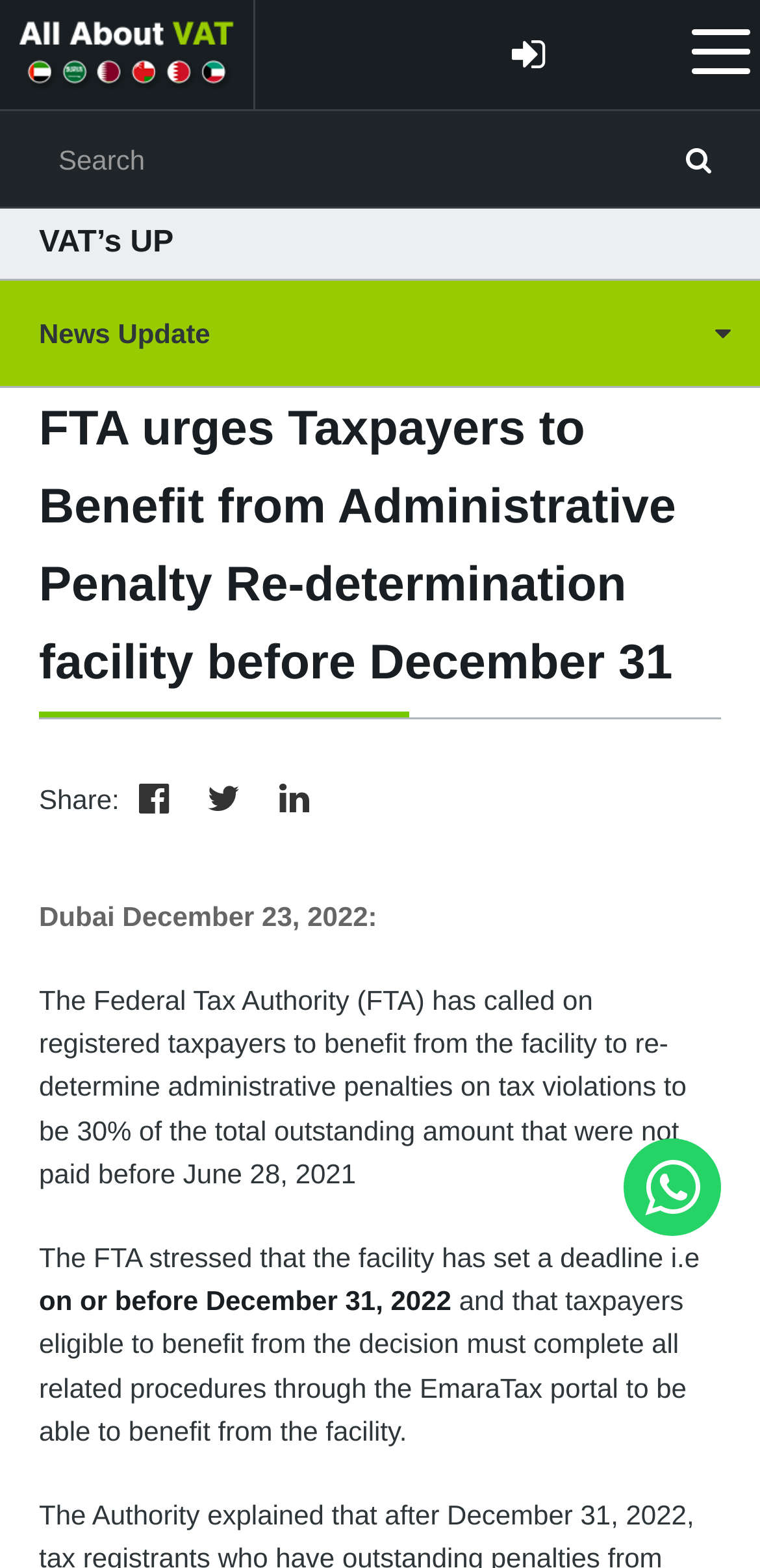What is the deadline for taxpayers to benefit from the facility?
Refer to the image and give a detailed answer to the question.

The deadline can be found in the article text, which states 'The facility has set a deadline i.e on or before December 31, 2022'.